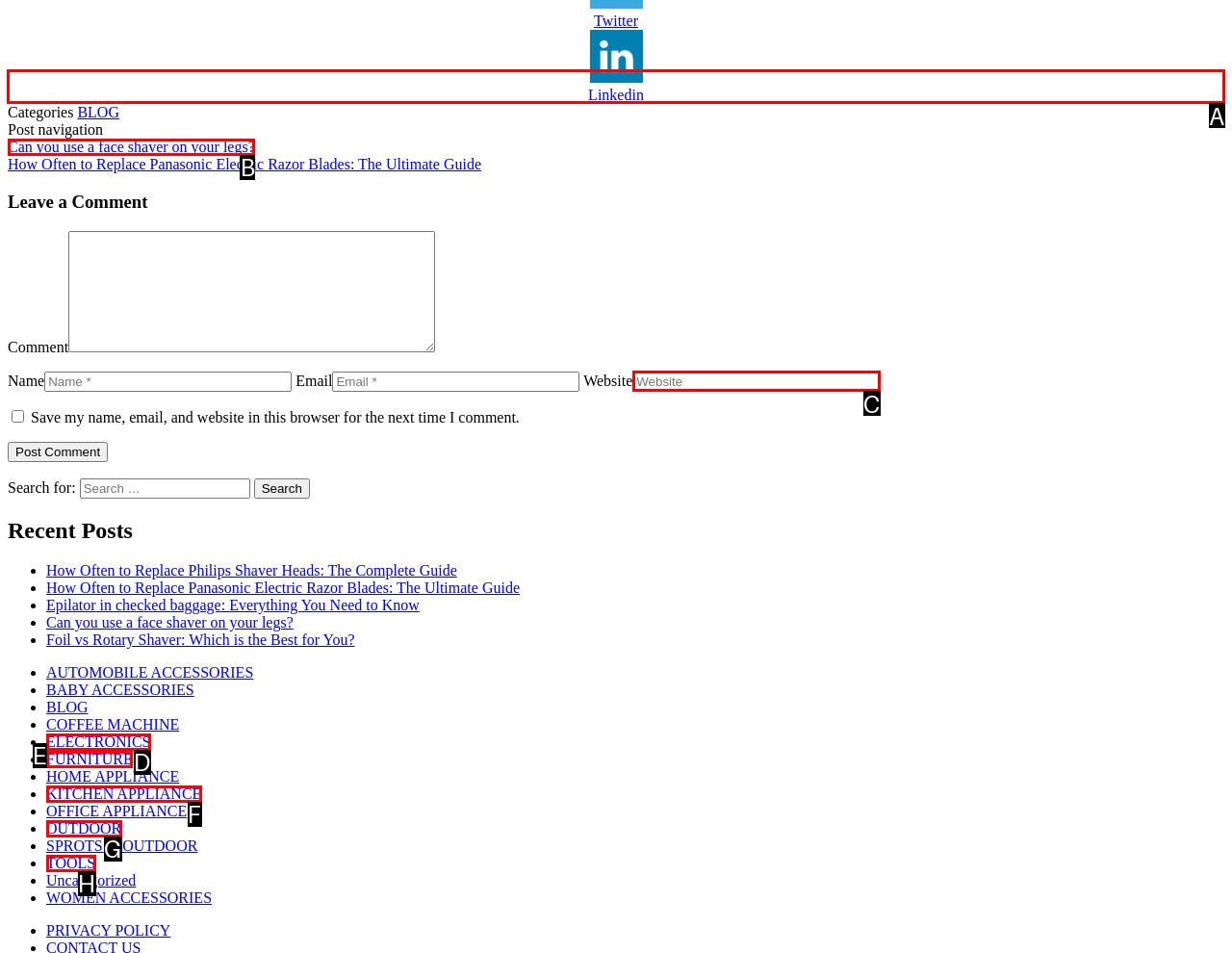Indicate which HTML element you need to click to complete the task: Share on LinkedIn. Provide the letter of the selected option directly.

A